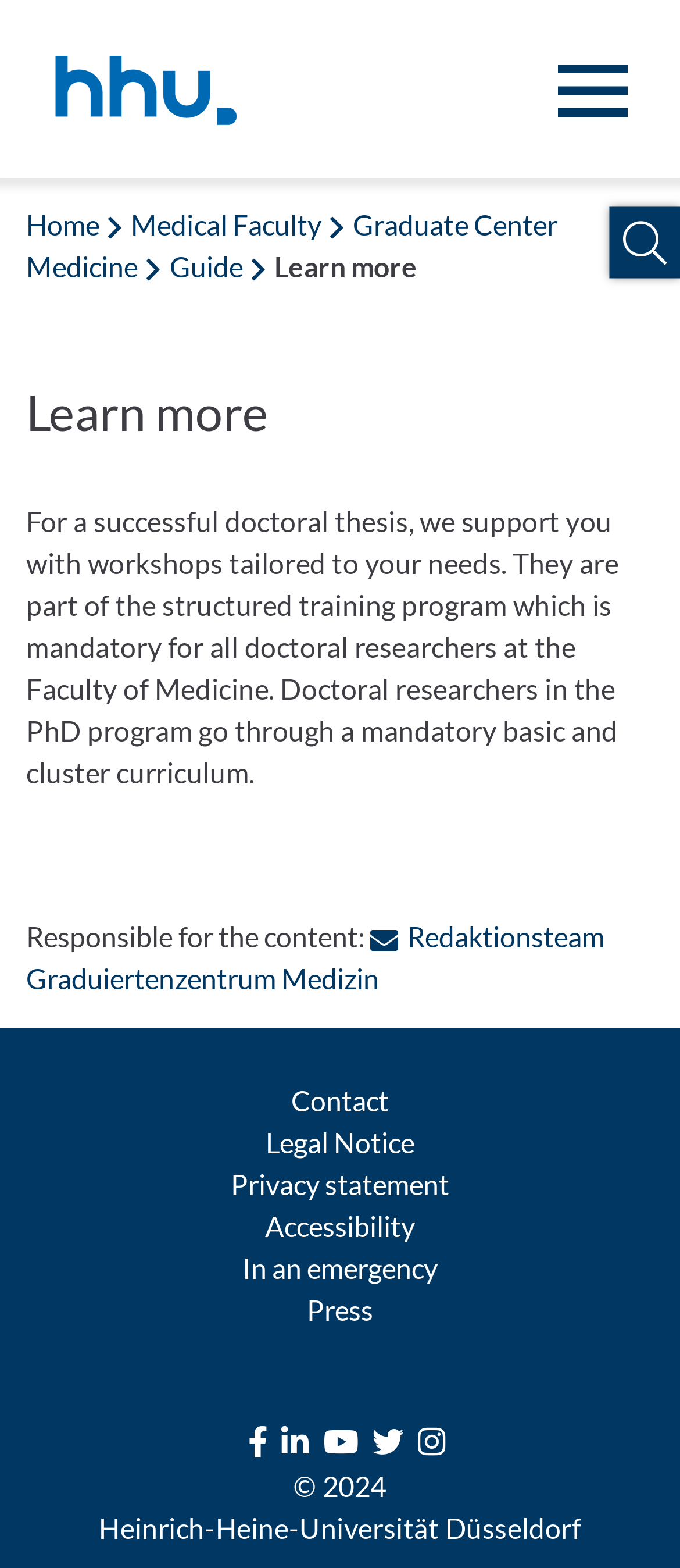Who is responsible for the content?
Can you offer a detailed and complete answer to this question?

I found the responsible team by looking at the text that says 'Responsible for the content:' and then reading the link that follows, which is 'Redaktionsteam Graduiertenzentrum Medizin : Contact by e-mail'.